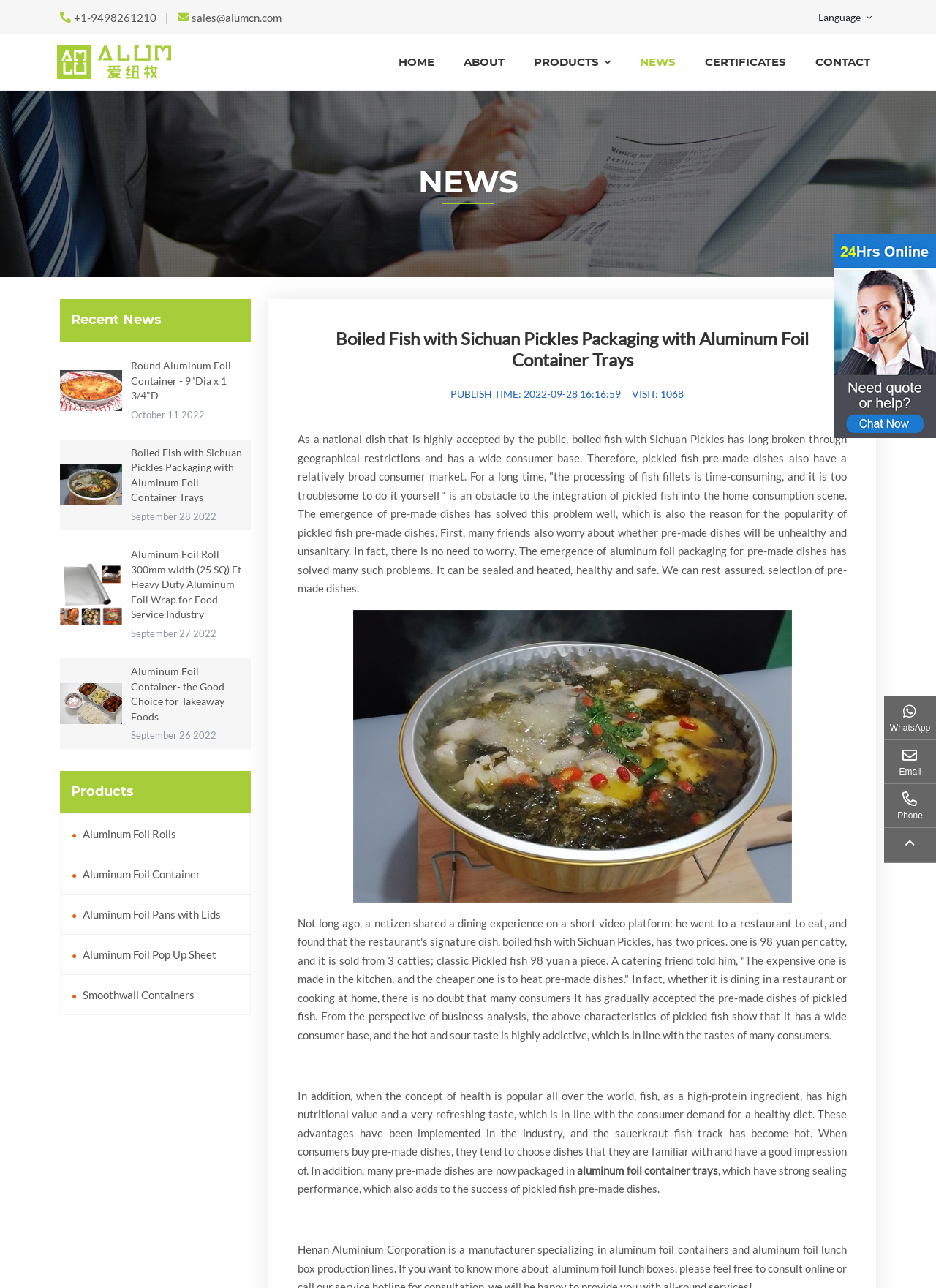Please locate the bounding box coordinates of the element's region that needs to be clicked to follow the instruction: "View the NEWS page". The bounding box coordinates should be provided as four float numbers between 0 and 1, i.e., [left, top, right, bottom].

[0.668, 0.027, 0.738, 0.07]